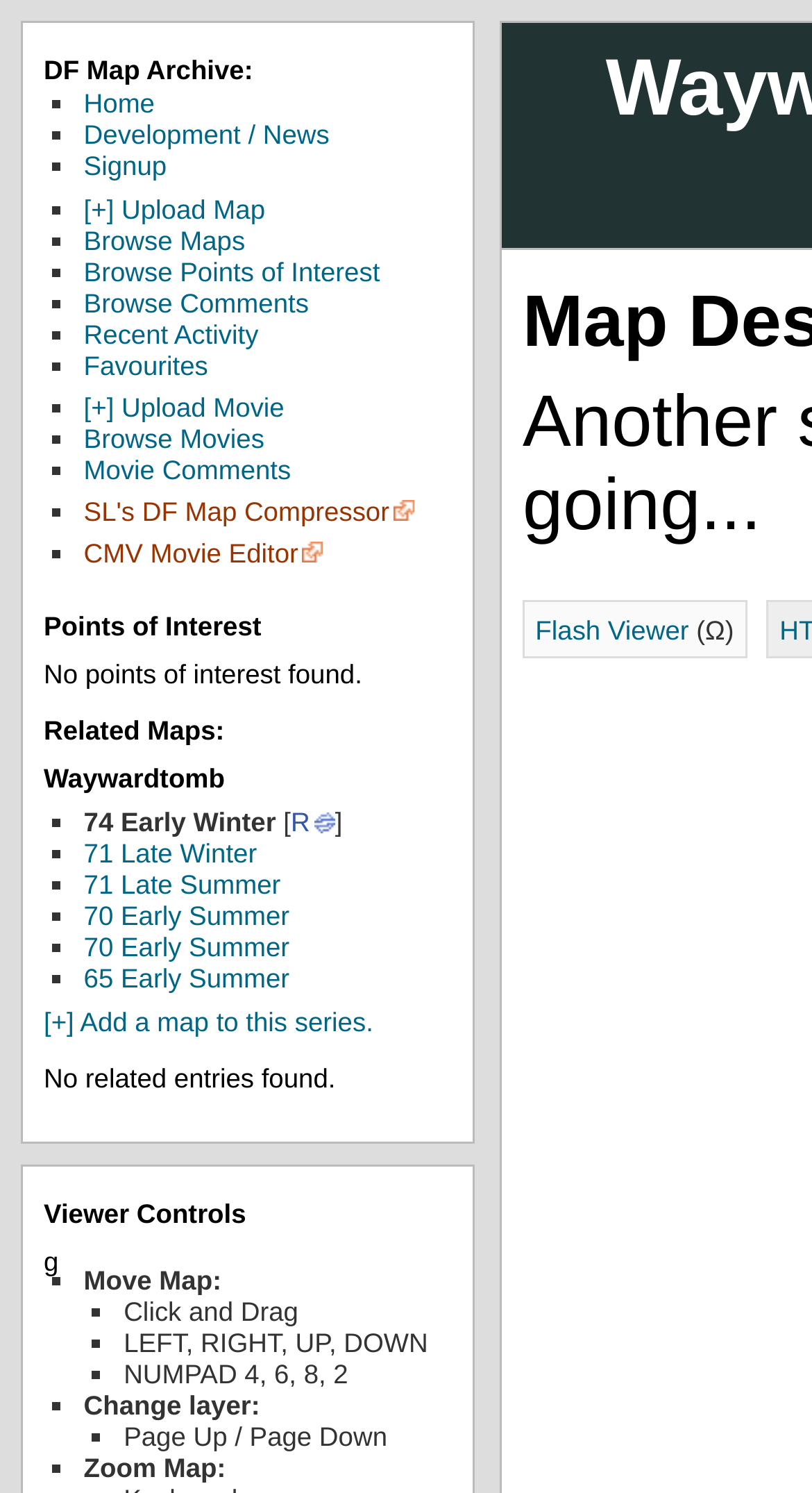How many related maps are listed?
Using the visual information from the image, give a one-word or short-phrase answer.

5